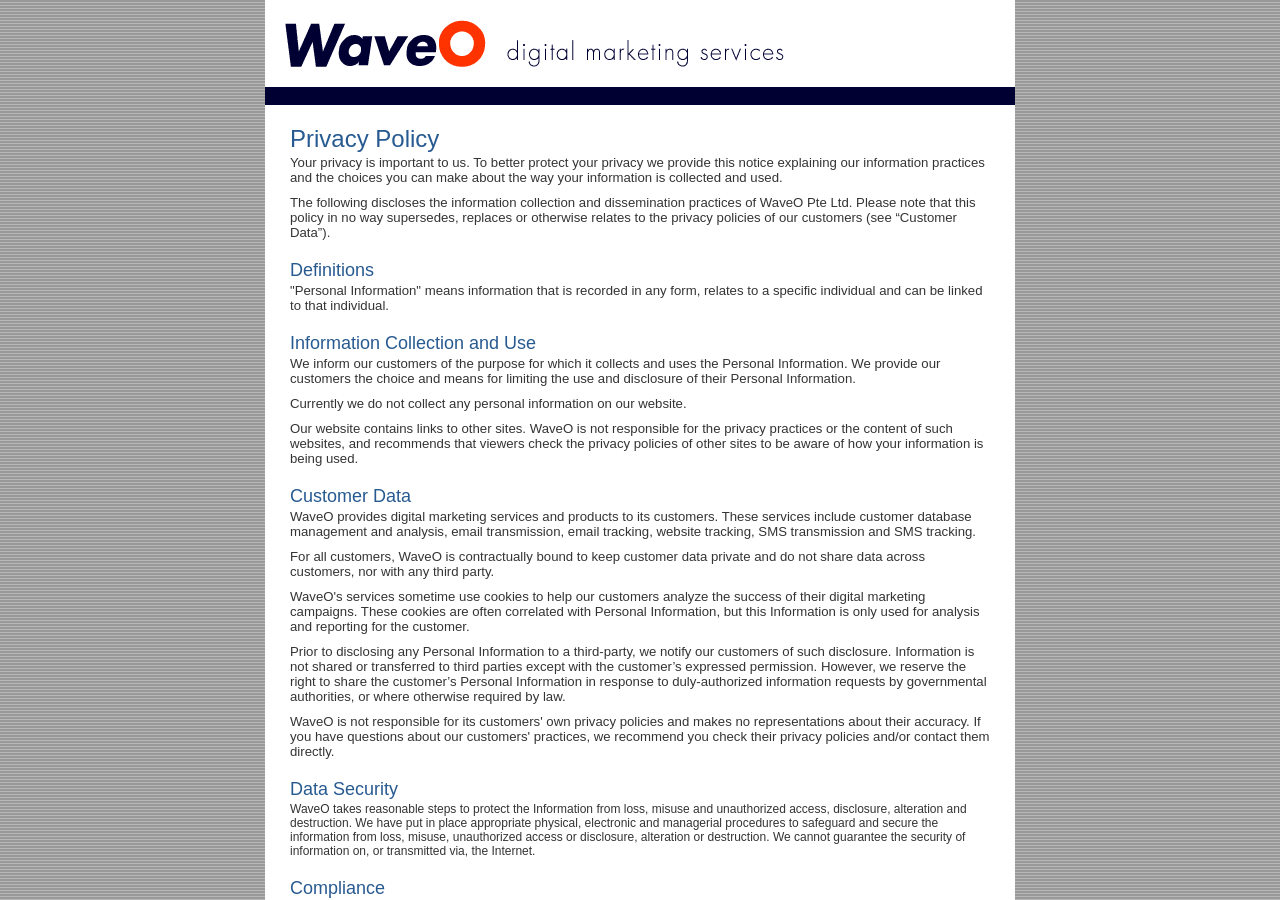Provide a single word or phrase to answer the given question: 
What is the purpose of this policy?

To better protect privacy